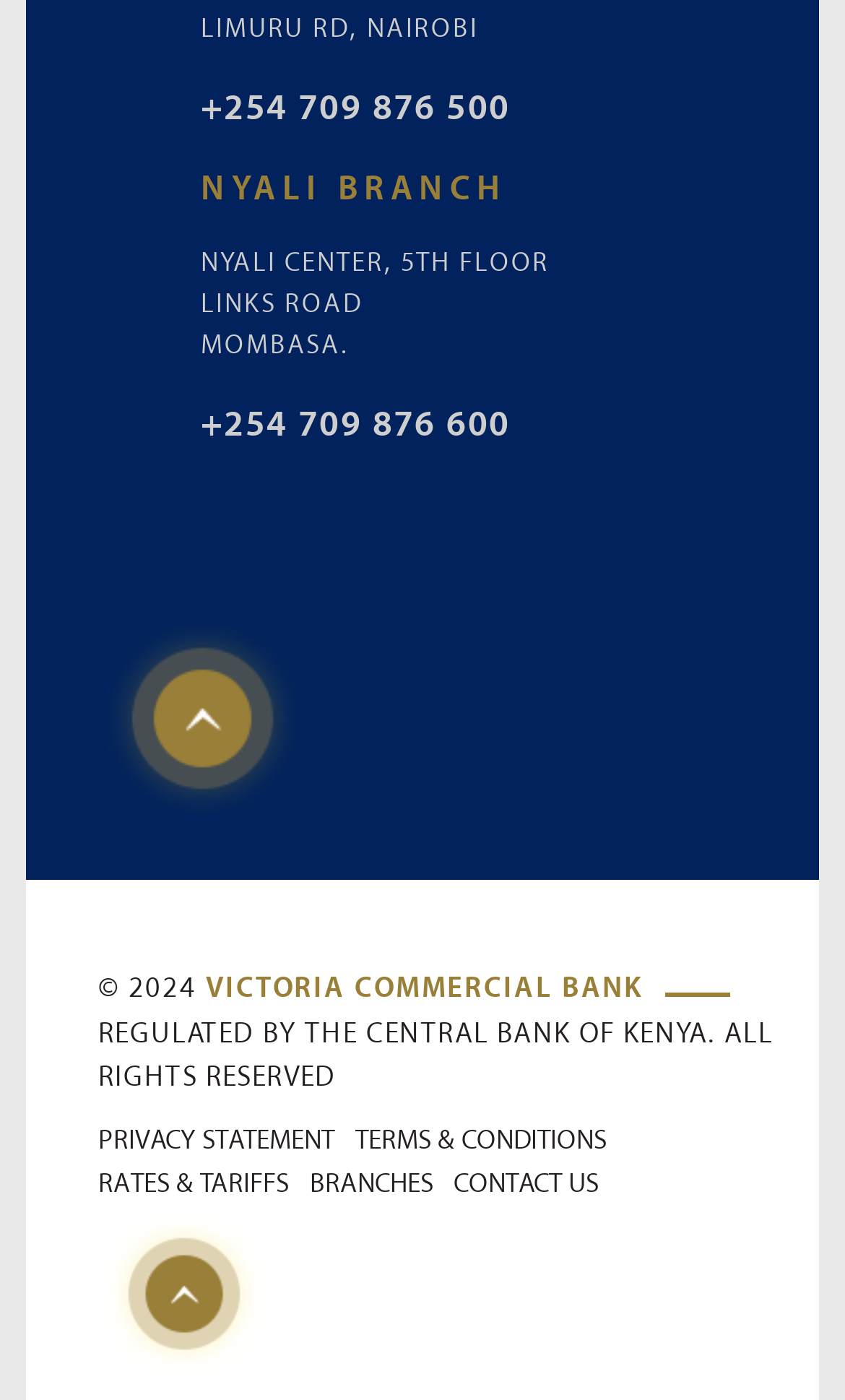Could you specify the bounding box coordinates for the clickable section to complete the following instruction: "Click Citazioni heading"?

None